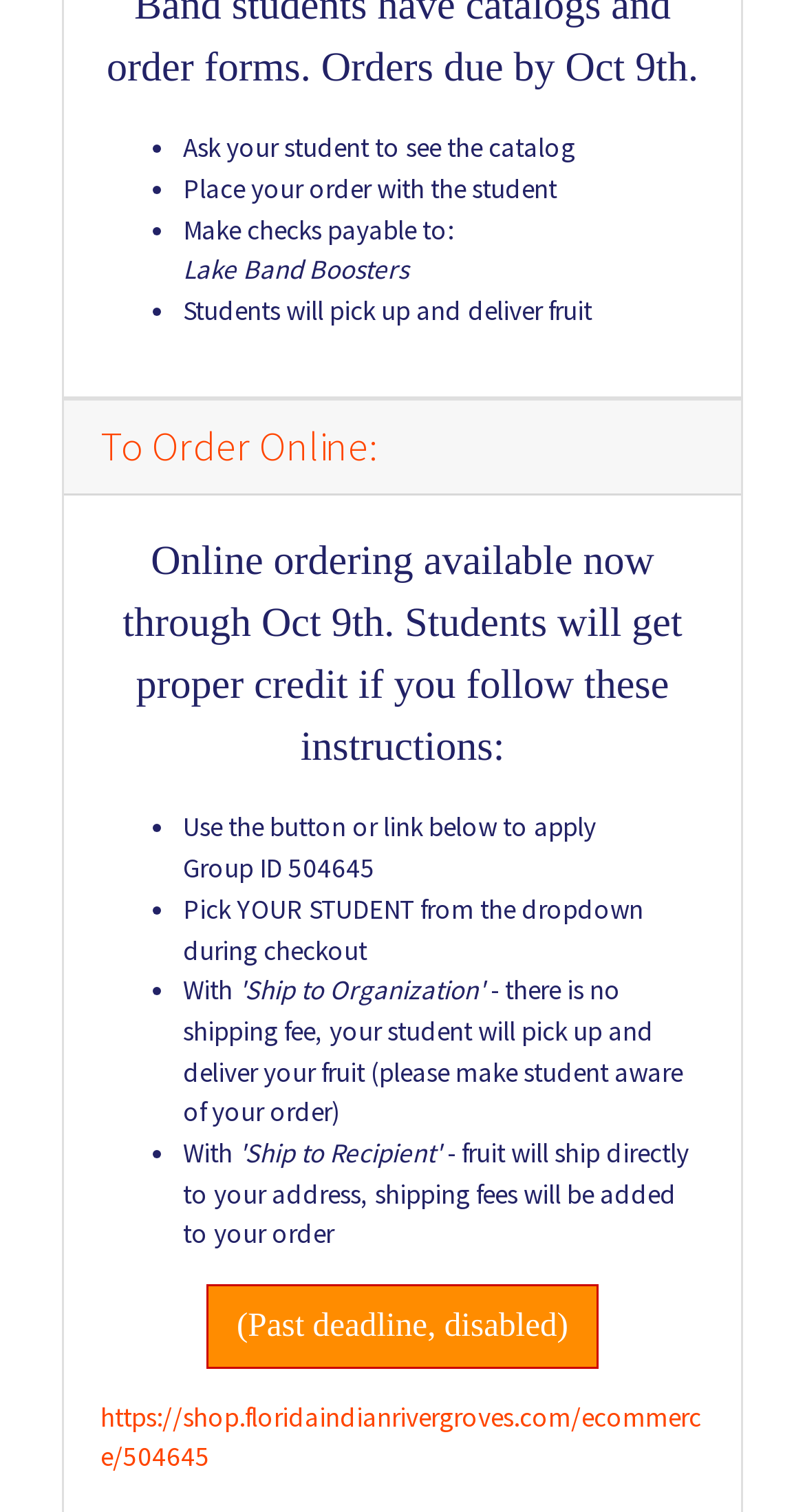Who will pick up and deliver fruit?
Using the image as a reference, answer the question with a short word or phrase.

Students